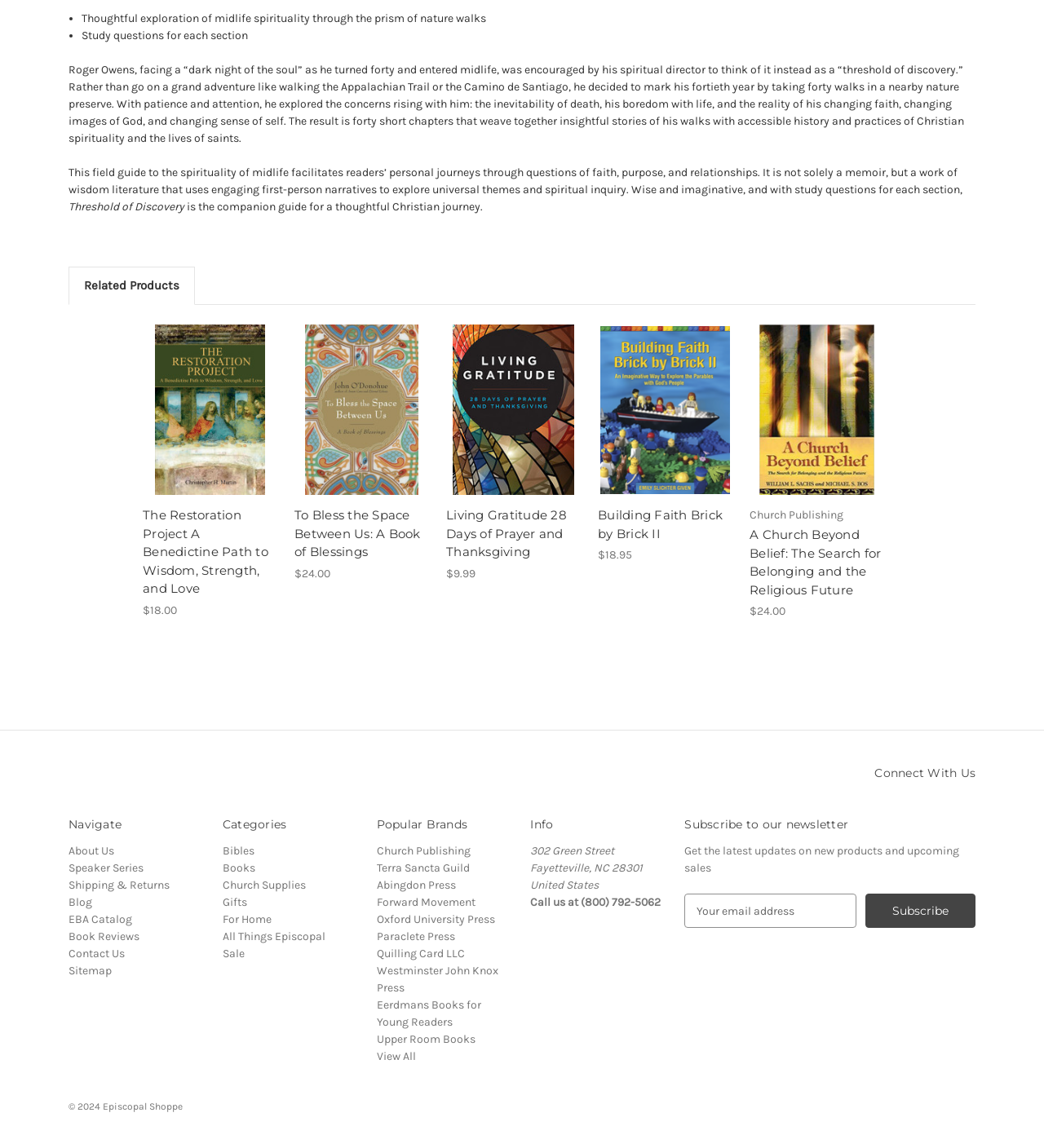Please reply to the following question with a single word or a short phrase:
What is the title of the book described on this webpage?

Threshold of Discovery